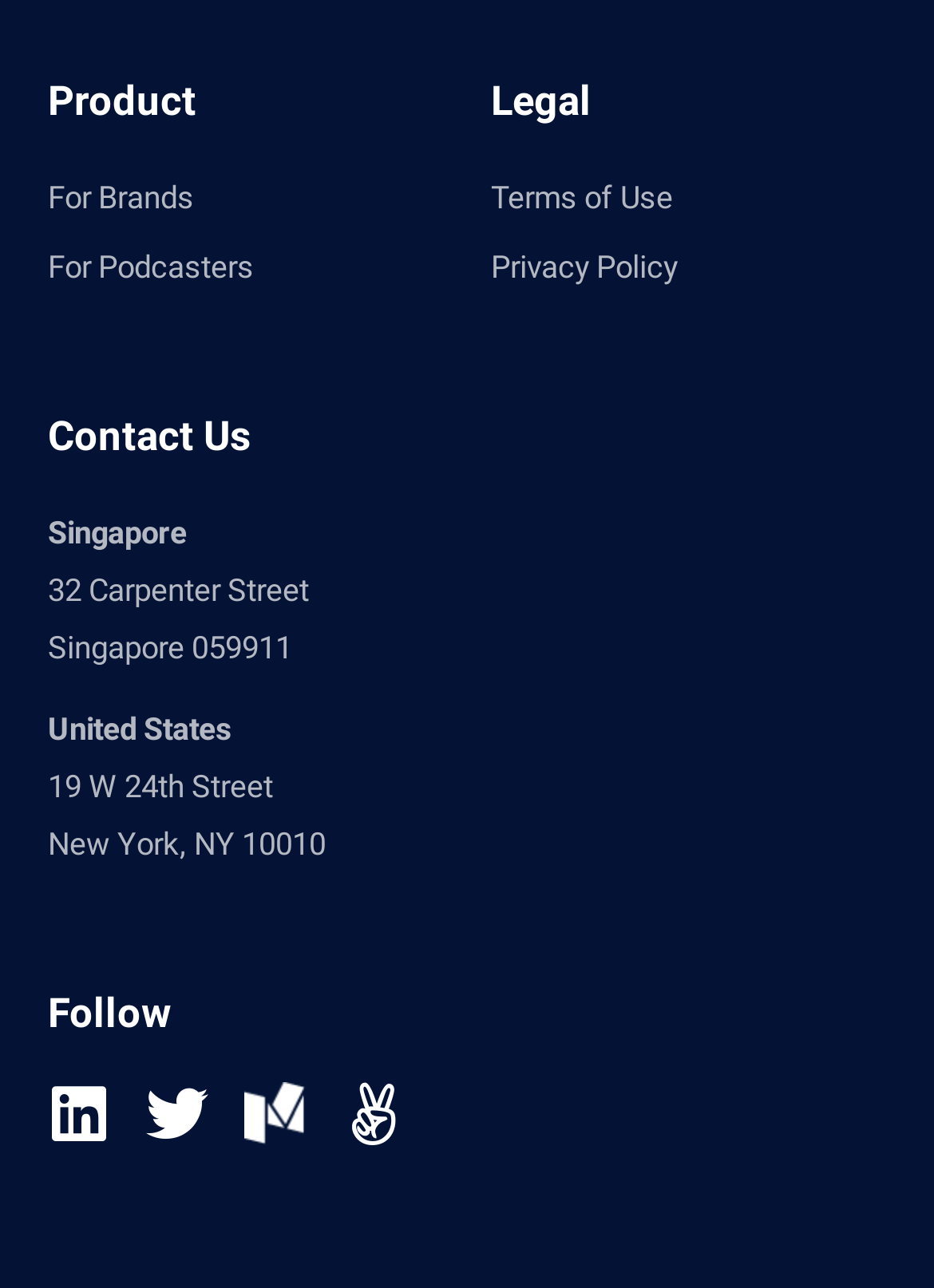Refer to the image and answer the question with as much detail as possible: What is the zip code of the New York office?

In the contact information section, I found the address of the New York office, which includes the zip code 10010.